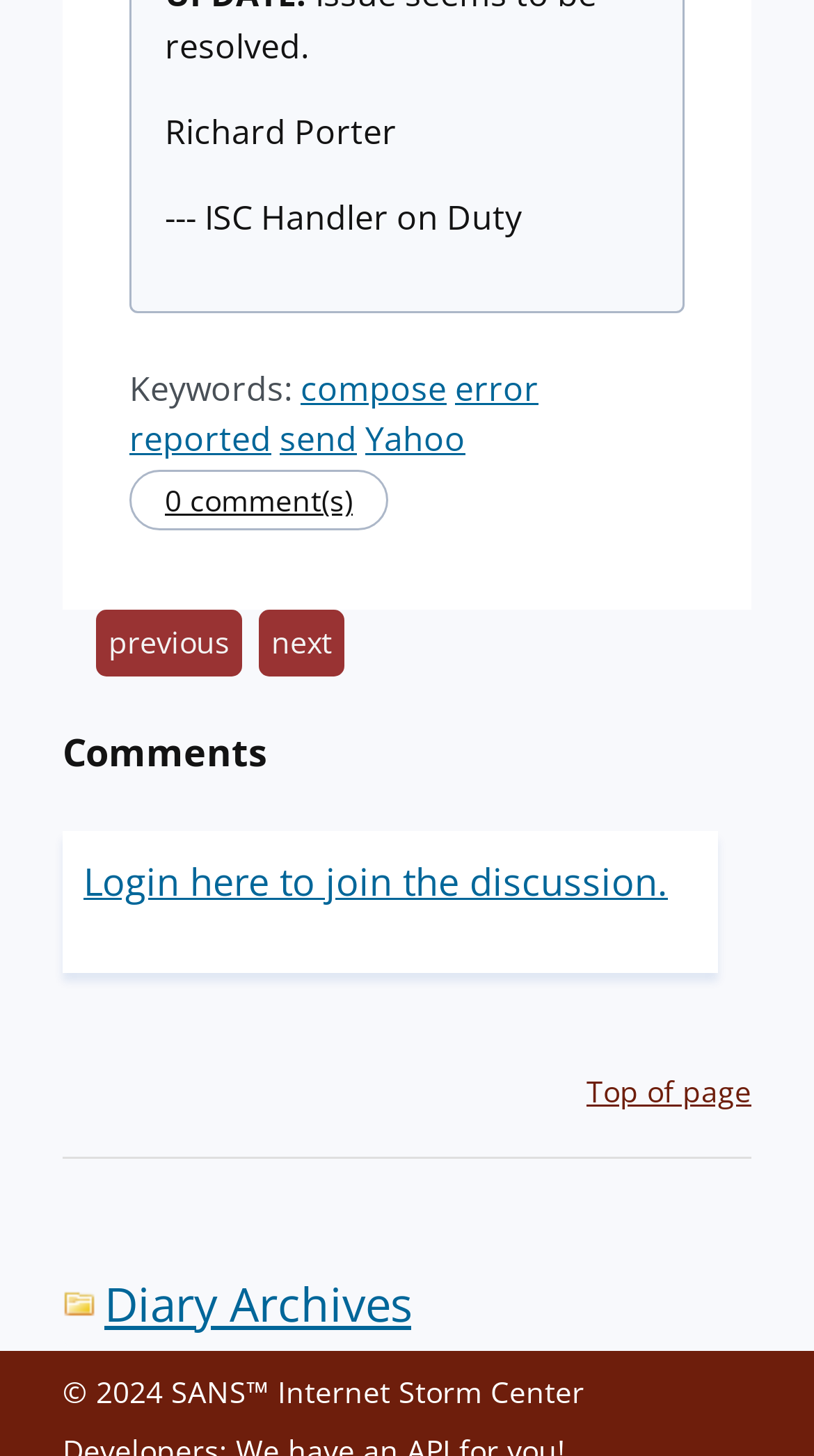Find the bounding box coordinates of the element to click in order to complete the given instruction: "Login to join the discussion."

[0.103, 0.587, 0.821, 0.622]